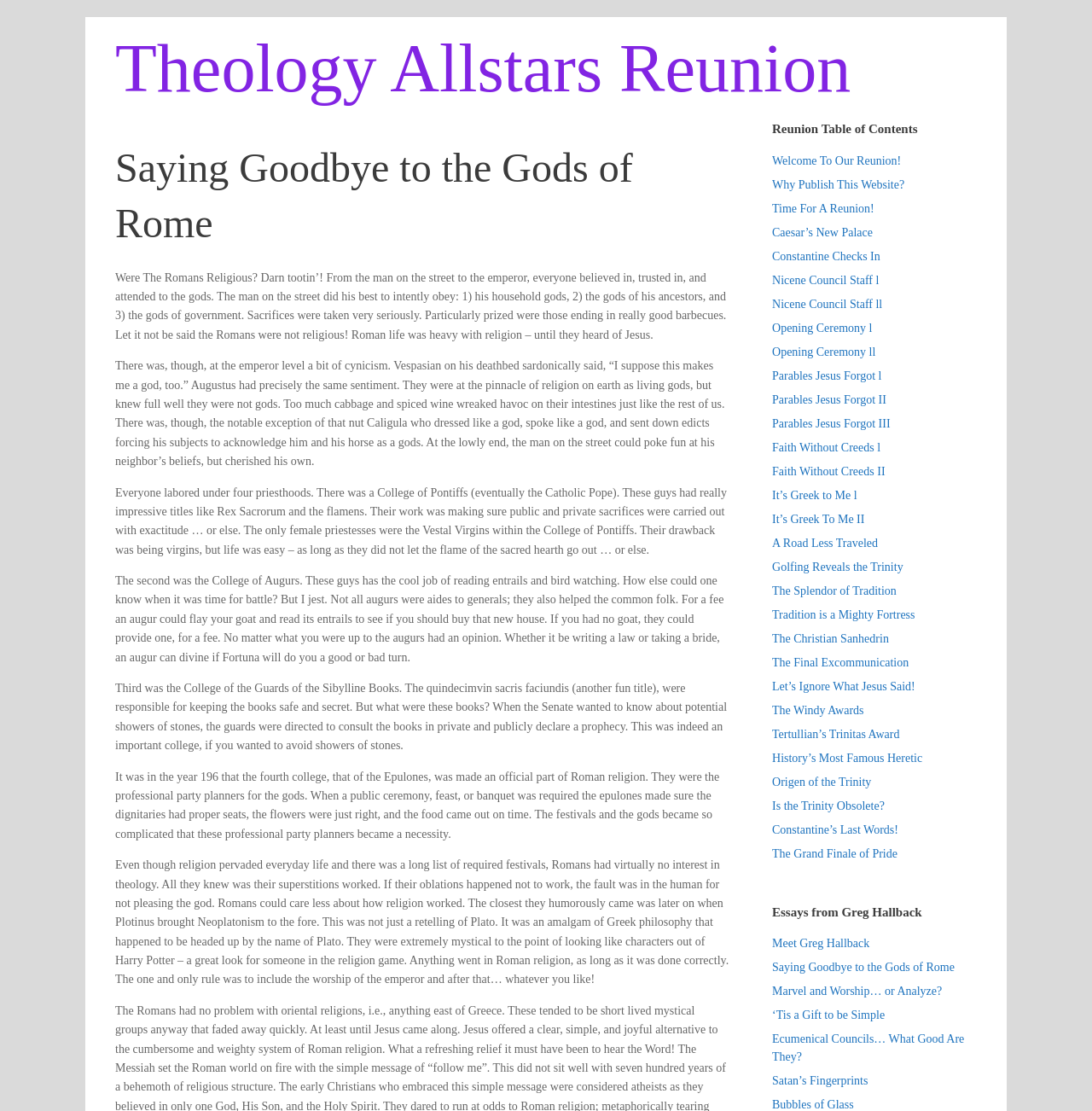Determine the bounding box coordinates for the element that should be clicked to follow this instruction: "Read the article 'Were The Romans Religious?'". The coordinates should be given as four float numbers between 0 and 1, in the format [left, top, right, bottom].

[0.105, 0.244, 0.665, 0.307]